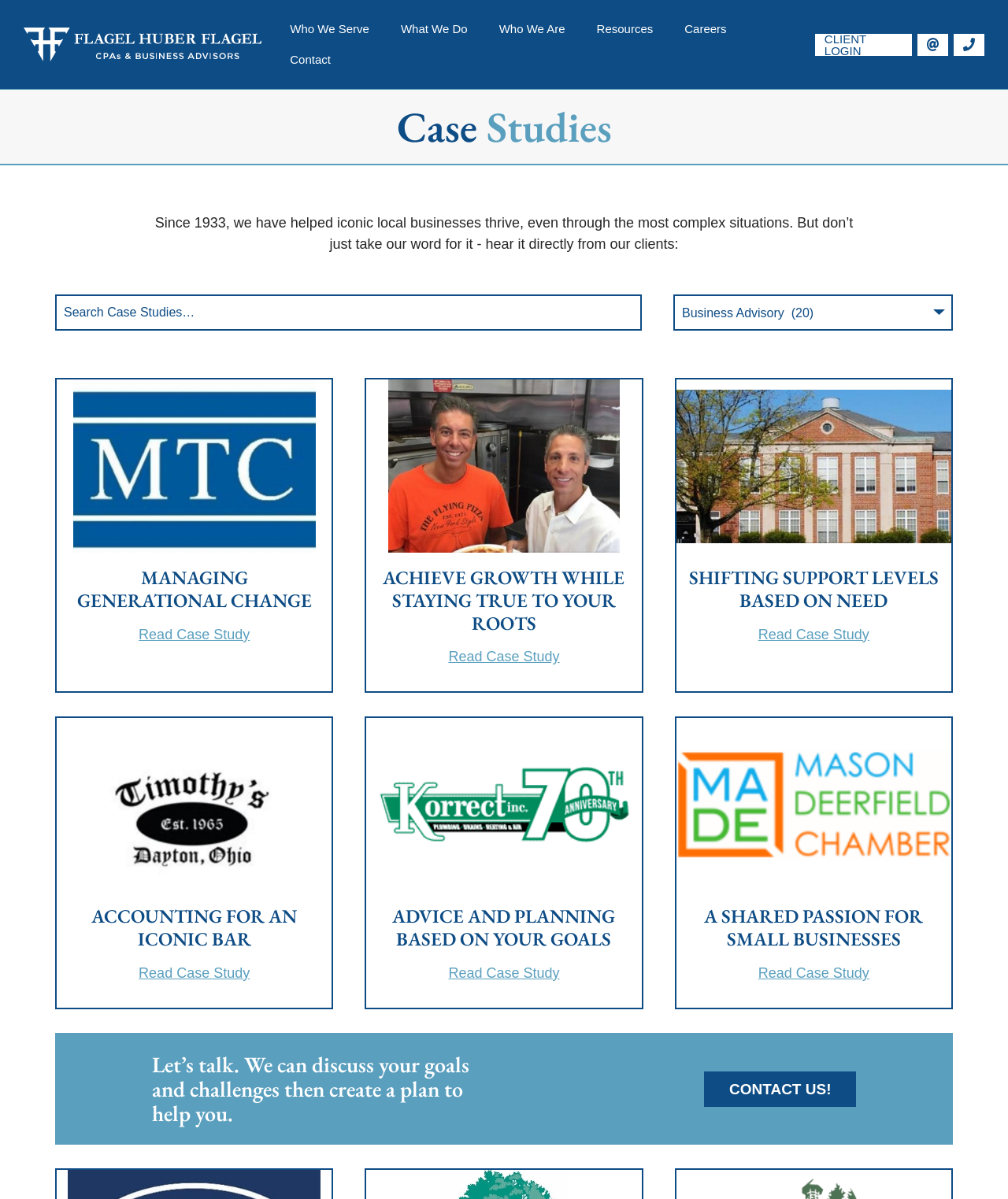What is the call to action at the bottom of the webpage?
Based on the screenshot, answer the question with a single word or phrase.

CONTACT US!